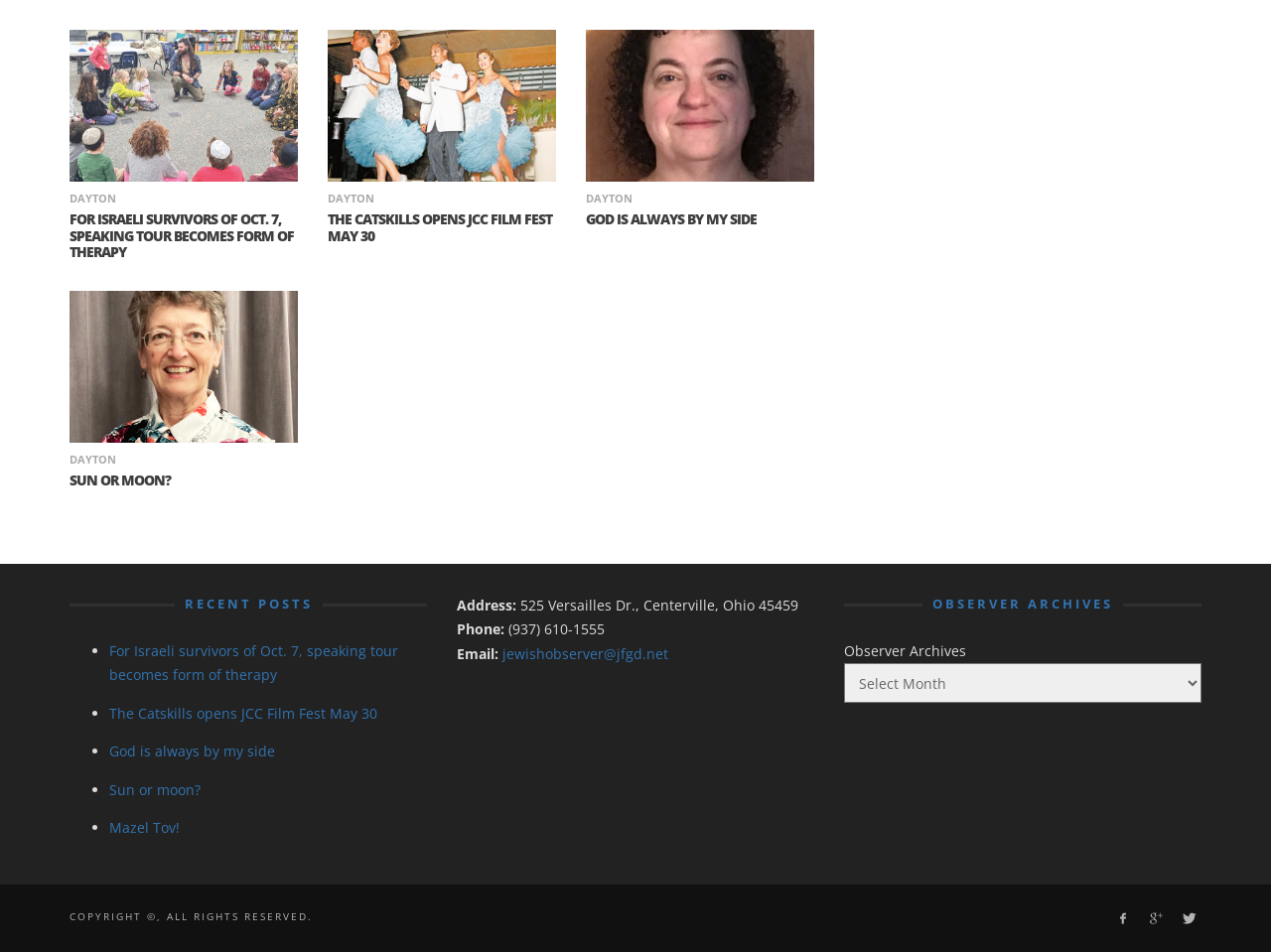Answer the following in one word or a short phrase: 
How many social media links are at the bottom of the page?

3